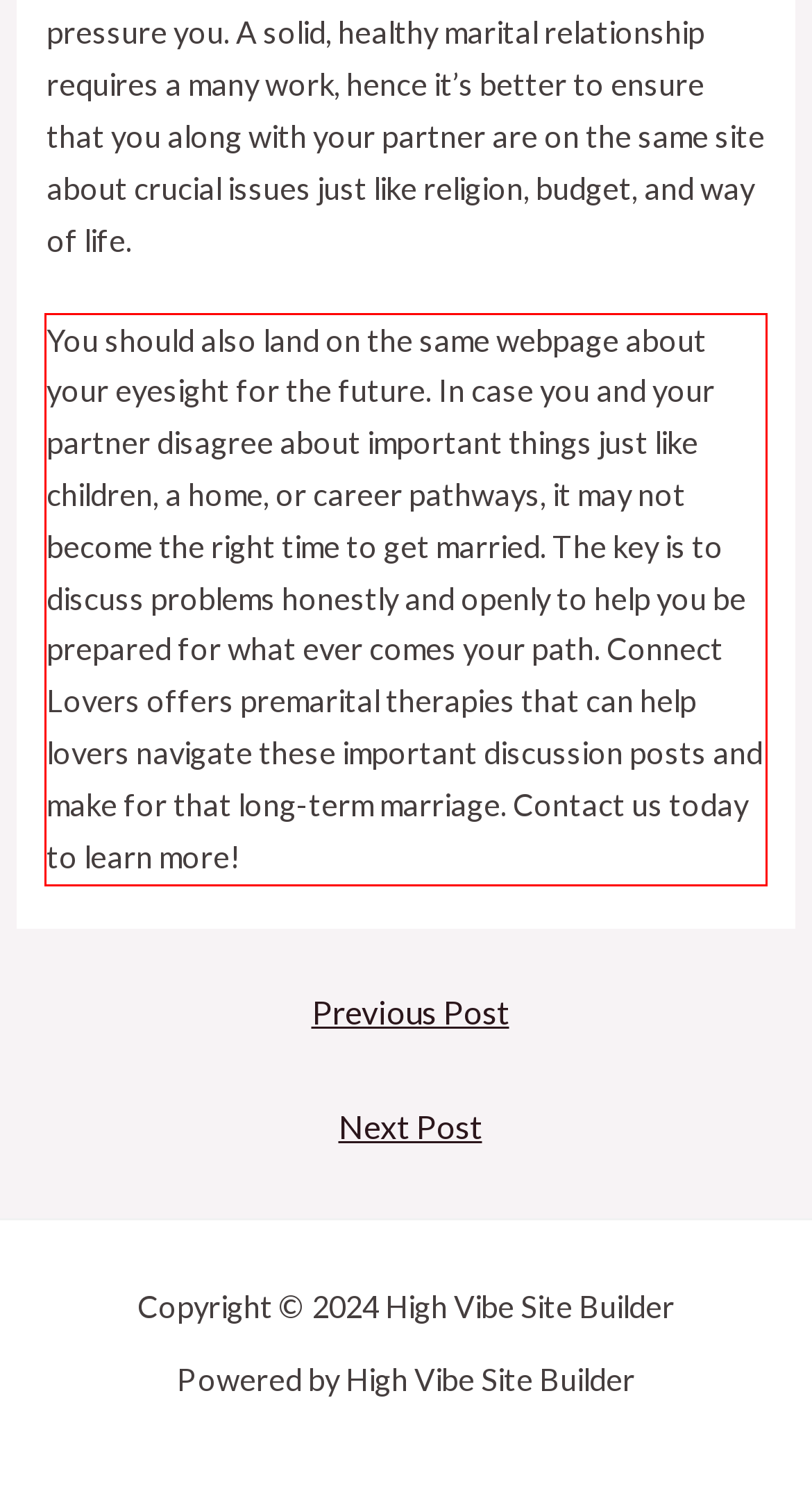Given a screenshot of a webpage, locate the red bounding box and extract the text it encloses.

You should also land on the same webpage about your eyesight for the future. In case you and your partner disagree about important things just like children, a home, or career pathways, it may not become the right time to get married. The key is to discuss problems honestly and openly to help you be prepared for what ever comes your path. Connect Lovers offers premarital therapies that can help lovers navigate these important discussion posts and make for that long-term marriage. Contact us today to learn more!